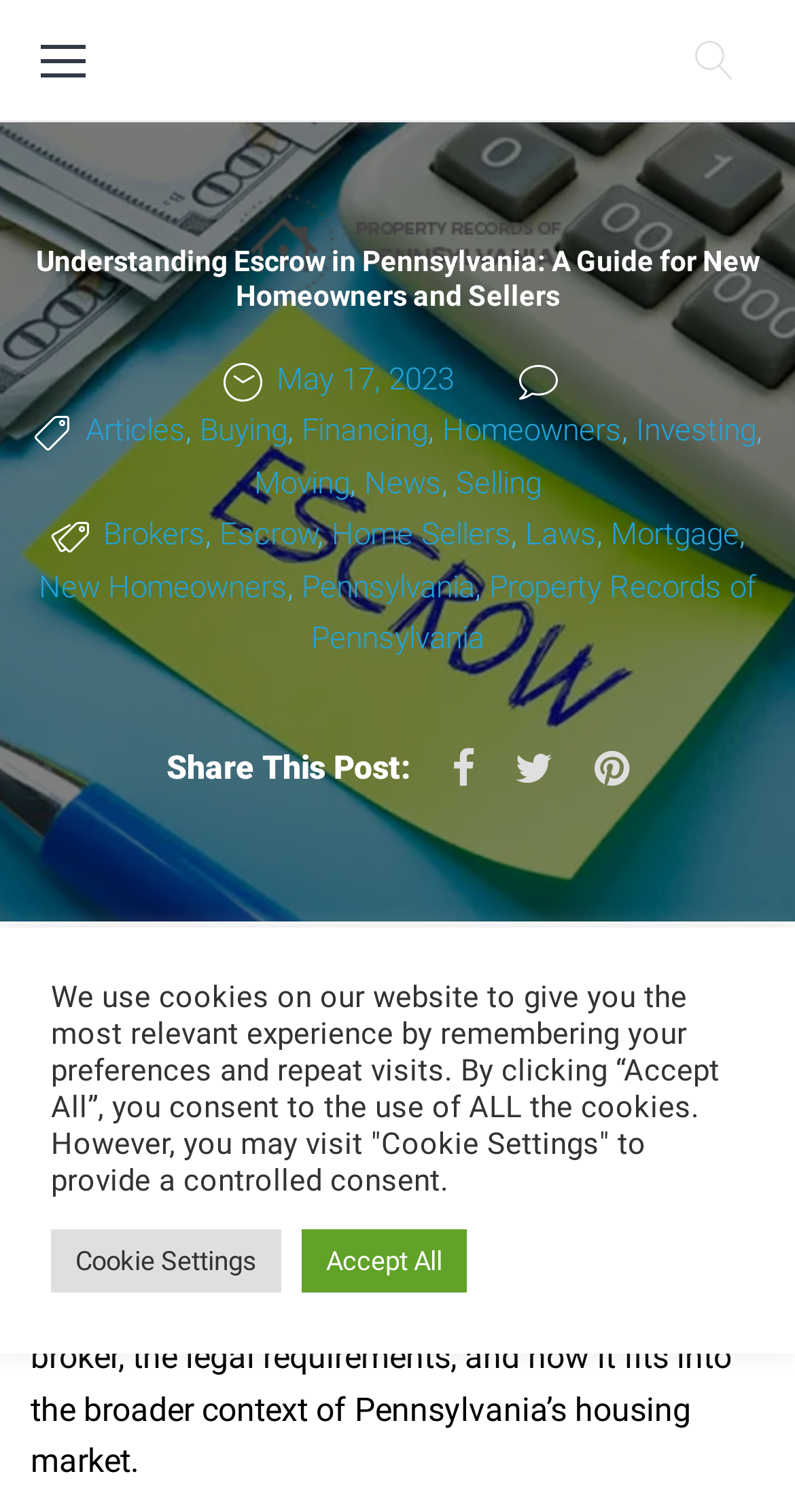Pinpoint the bounding box coordinates of the element that must be clicked to accomplish the following instruction: "Learn more about Calvendo". The coordinates should be in the format of four float numbers between 0 and 1, i.e., [left, top, right, bottom].

None